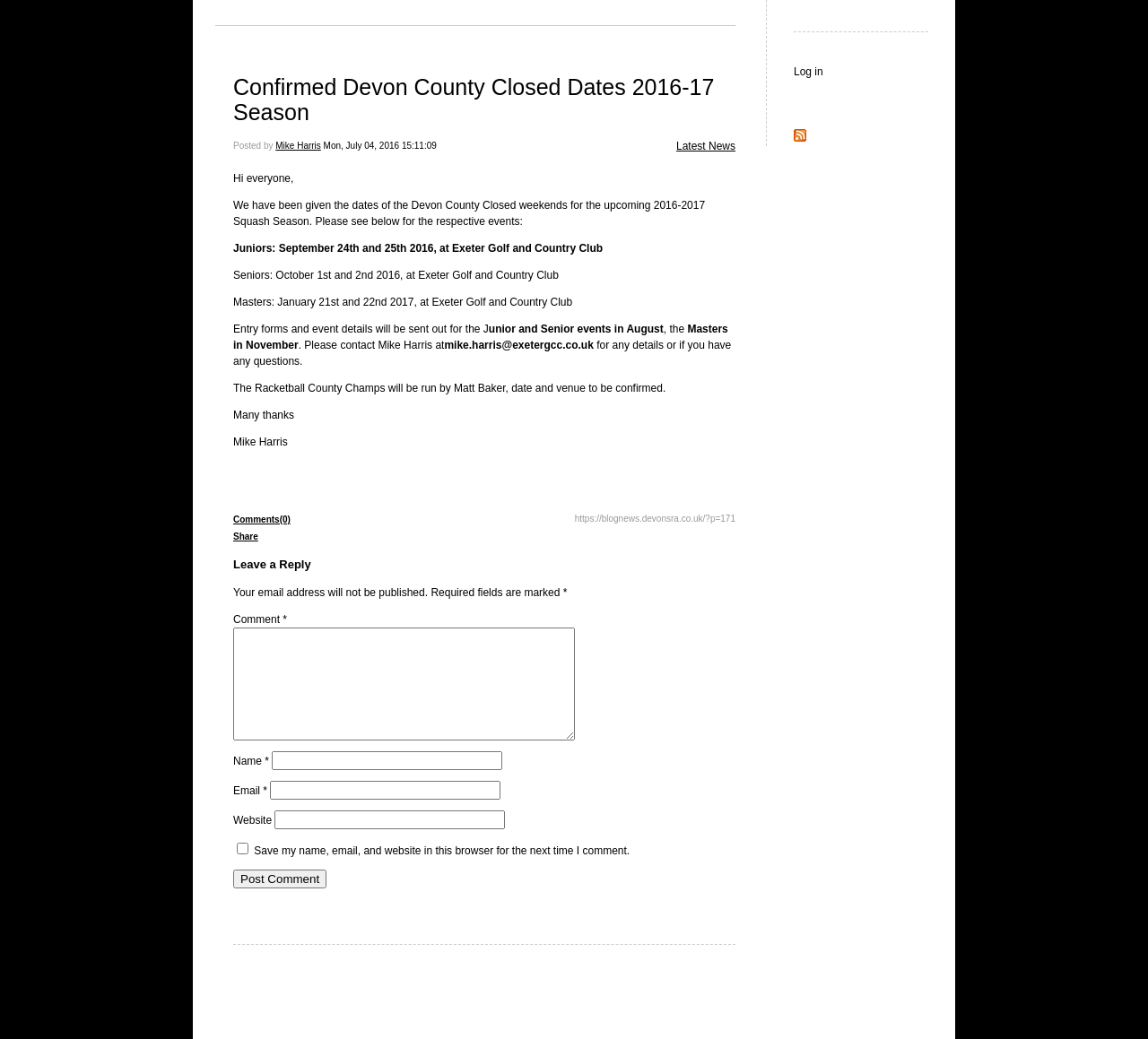From the screenshot, find the bounding box of the UI element matching this description: "parent_node: Comment * name="comment"". Supply the bounding box coordinates in the form [left, top, right, bottom], each a float between 0 and 1.

[0.203, 0.604, 0.502, 0.713]